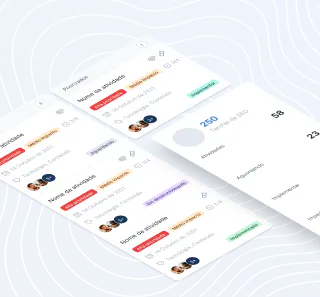Consider the image and give a detailed and elaborate answer to the question: 
What is the benefit of using Ecto Tools for SEO strategies?

By utilizing Ecto Tools, users can effectively streamline their SEO strategies, allowing for a precise and agile approach to digital marketing, which enhances the efficiency of SEO project management.